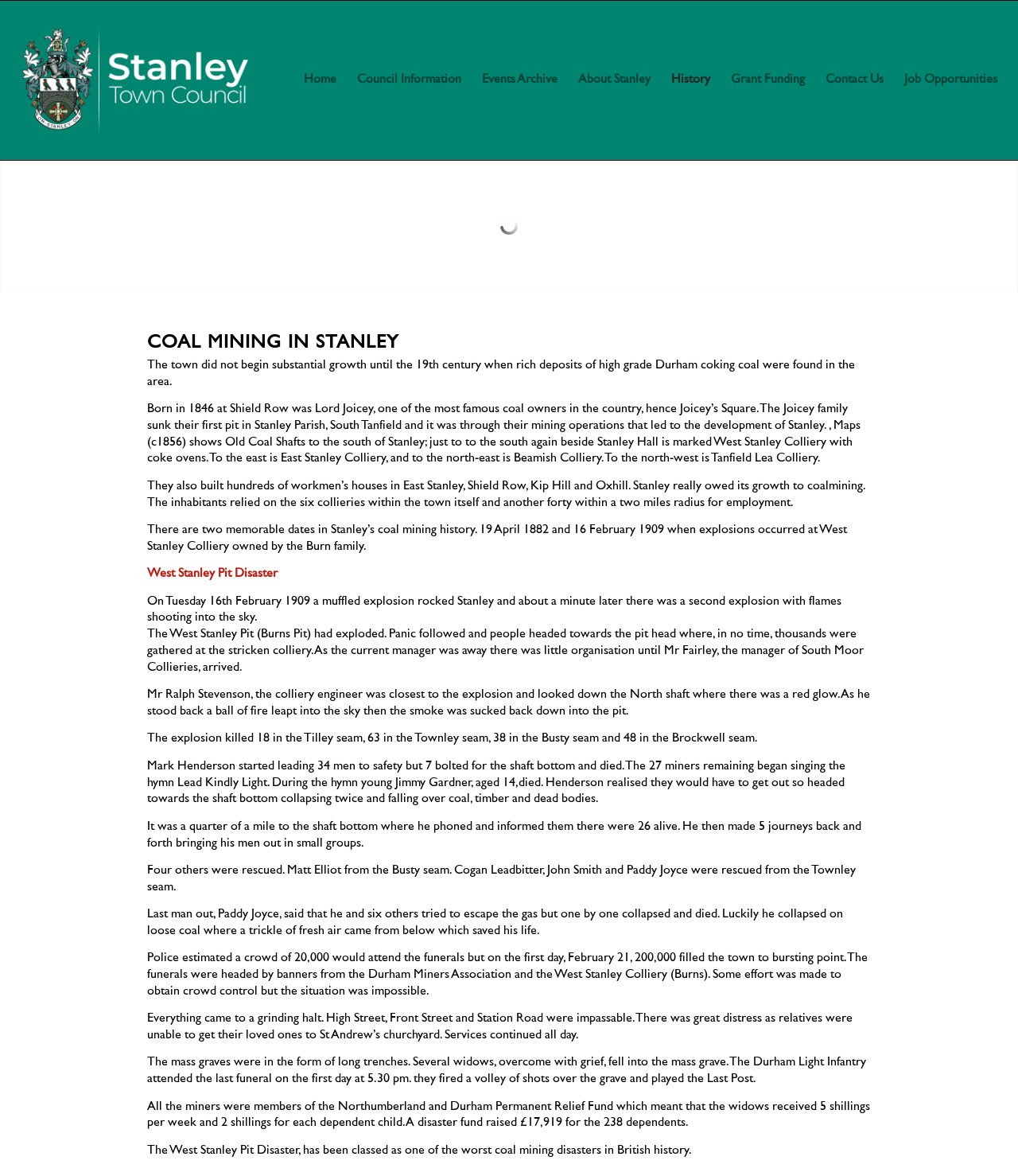Pinpoint the bounding box coordinates of the clickable element needed to complete the instruction: "Click on the 'Council Information' link". The coordinates should be provided as four float numbers between 0 and 1: [left, top, right, bottom].

[0.341, 0.001, 0.464, 0.136]